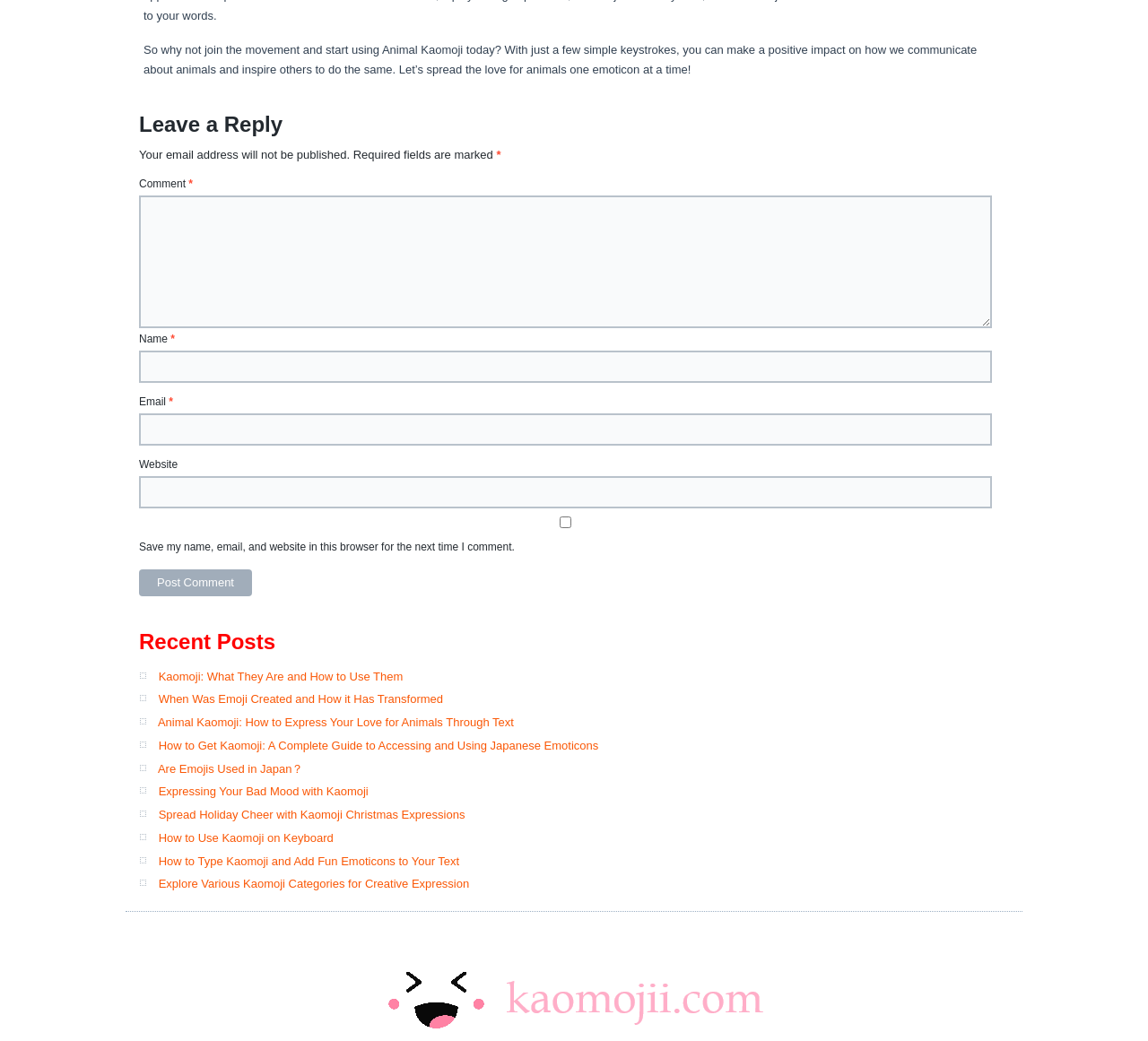Respond with a single word or phrase for the following question: 
How do I submit my comment?

Click the 'Post Comment' button